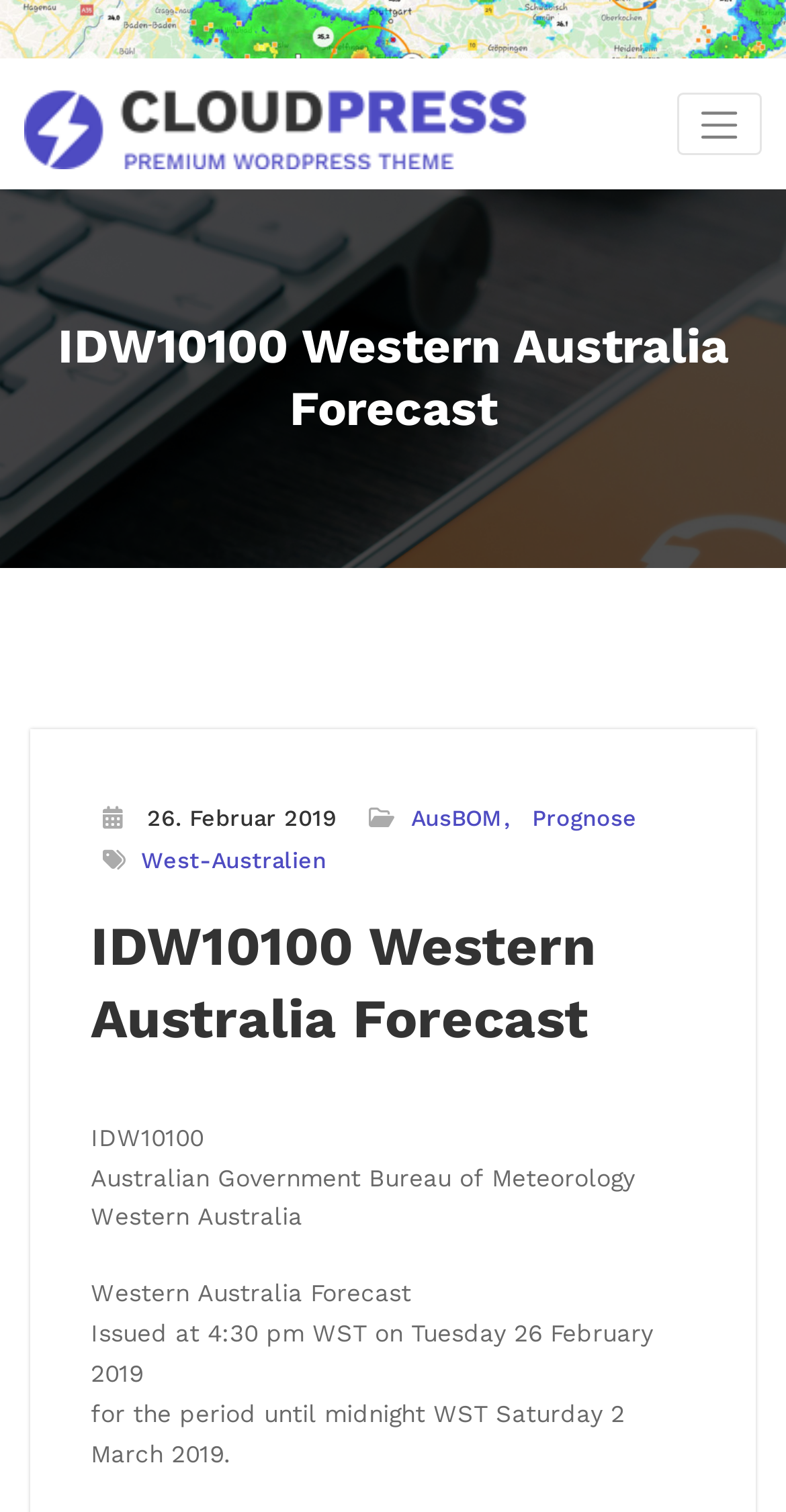Based on the image, provide a detailed and complete answer to the question: 
What is the name of the government agency?

I found the answer by looking at the text 'Australian Government Bureau of Meteorology' which is located below the 'IDW10100 Western Australia Forecast' text.